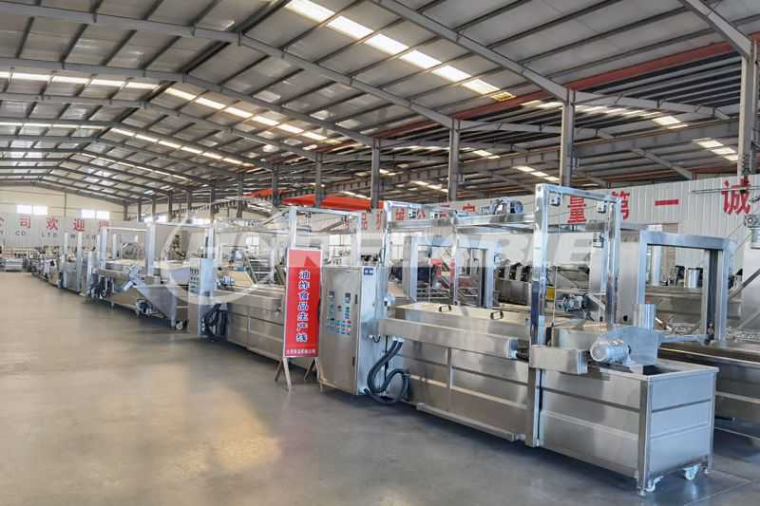What is the purpose of the control panels on each frying station?
Using the picture, provide a one-word or short phrase answer.

Precise temperature management